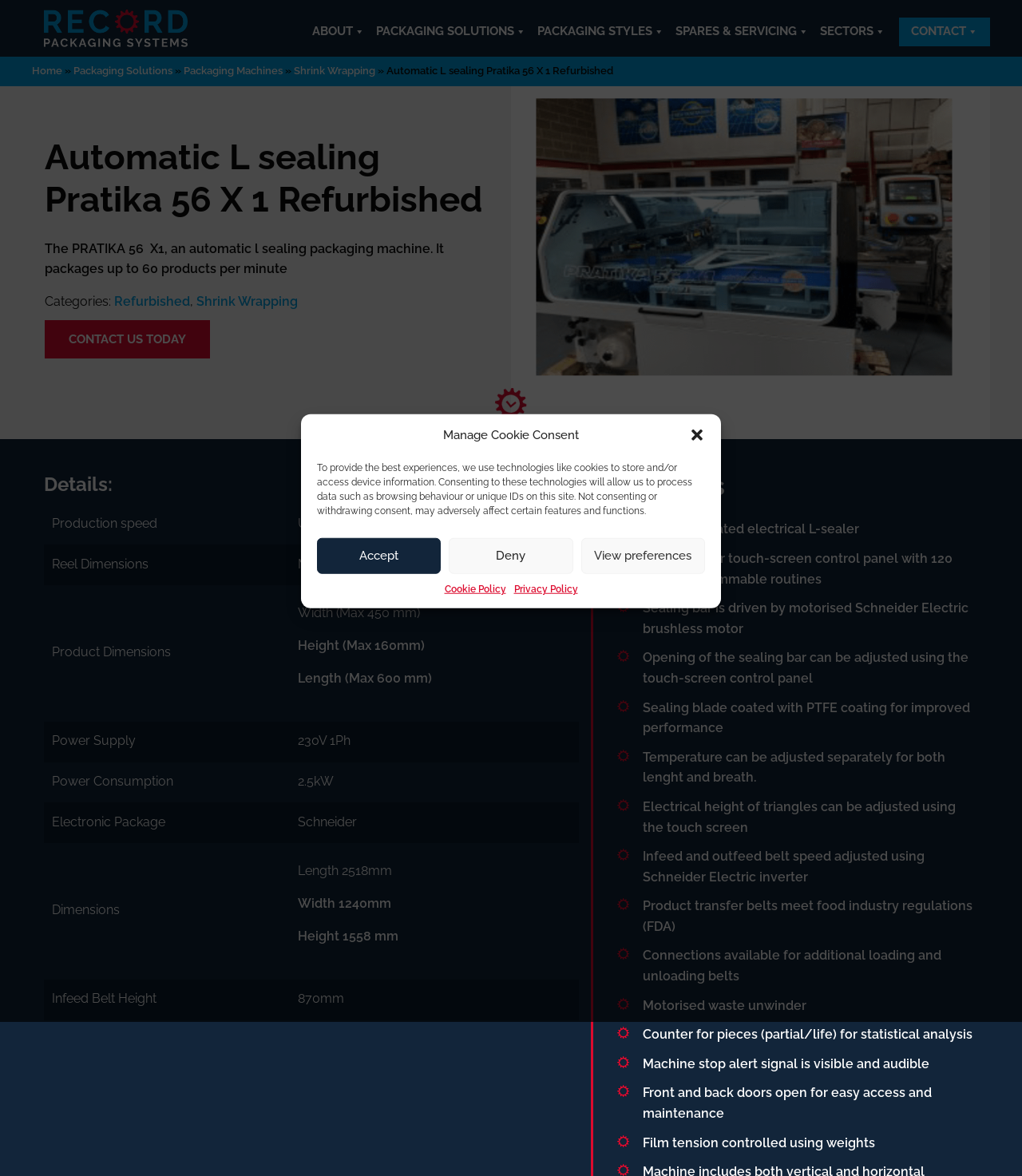Please mark the clickable region by giving the bounding box coordinates needed to complete this instruction: "Click the 'Shrink Wrapping' link".

[0.288, 0.055, 0.367, 0.065]